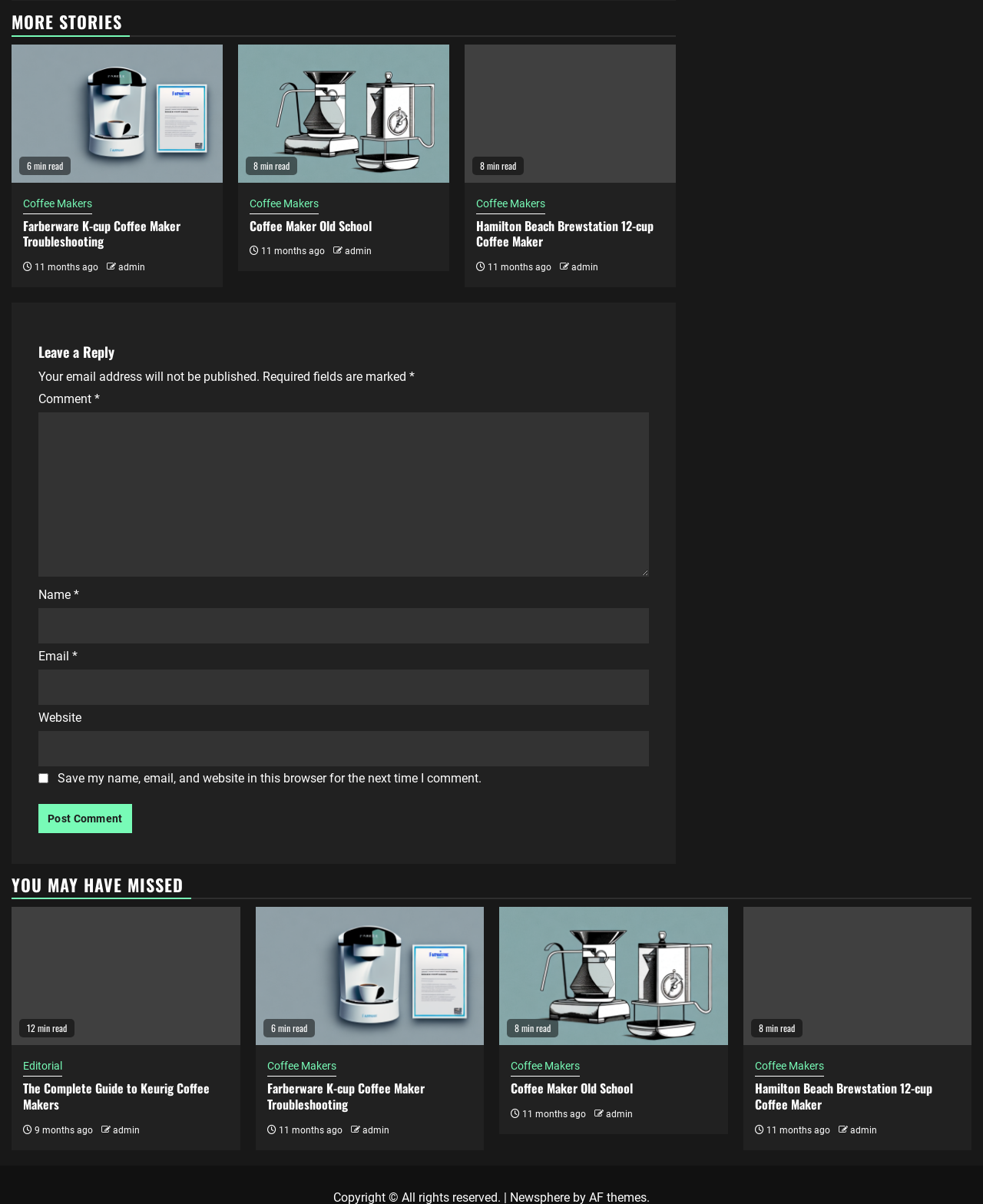How many coffee maker articles are on this page?
Refer to the image and provide a one-word or short phrase answer.

6